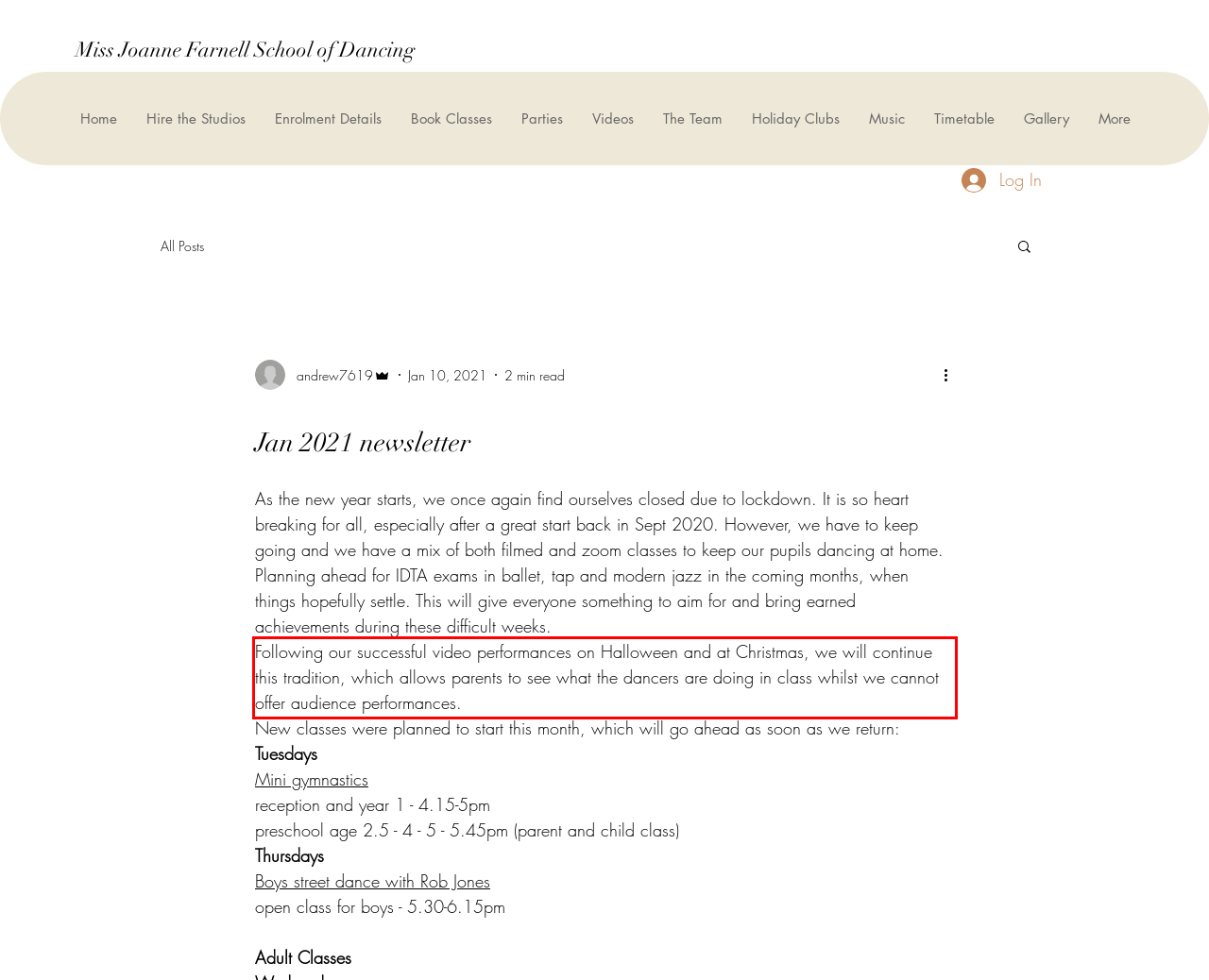You have a screenshot of a webpage where a UI element is enclosed in a red rectangle. Perform OCR to capture the text inside this red rectangle.

Following our successful video performances on Halloween and at Christmas, we will continue this tradition, which allows parents to see what the dancers are doing in class whilst we cannot offer audience performances.